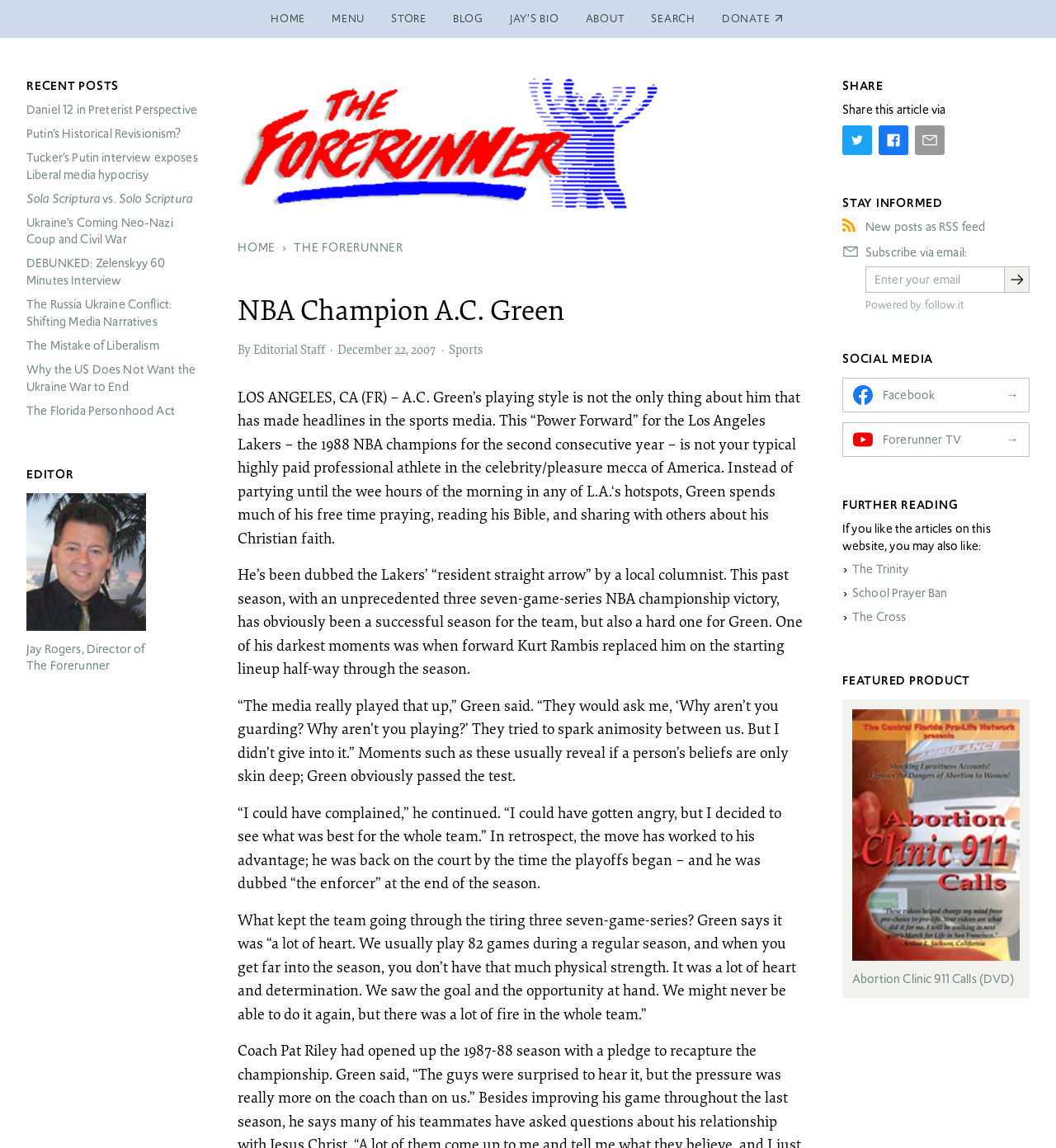Locate the bounding box coordinates of the area where you should click to accomplish the instruction: "Click on the HOME link".

[0.244, 0.0, 0.302, 0.033]